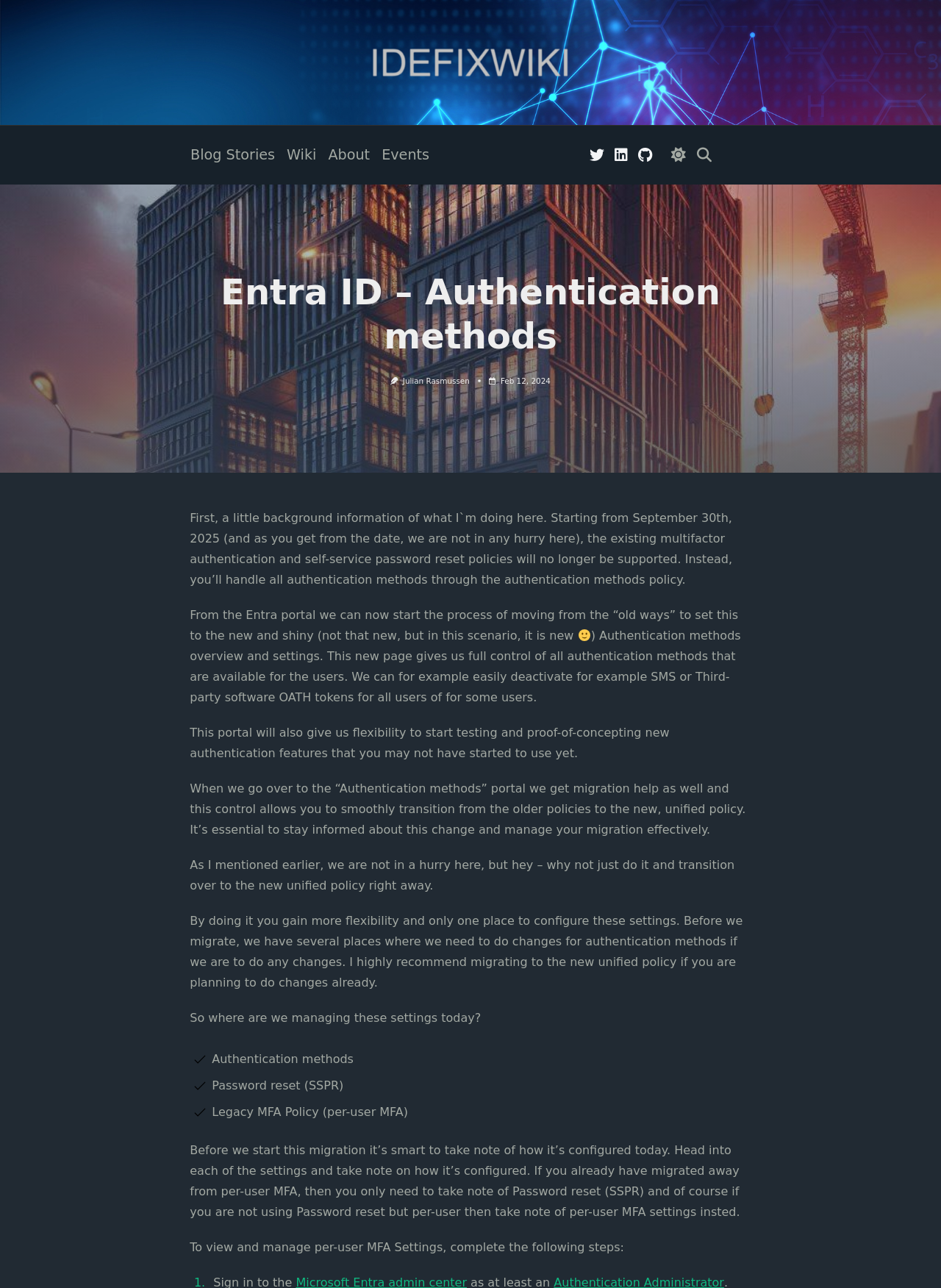Provide your answer in a single word or phrase: 
What is the date of this article?

Feb 12, 2024